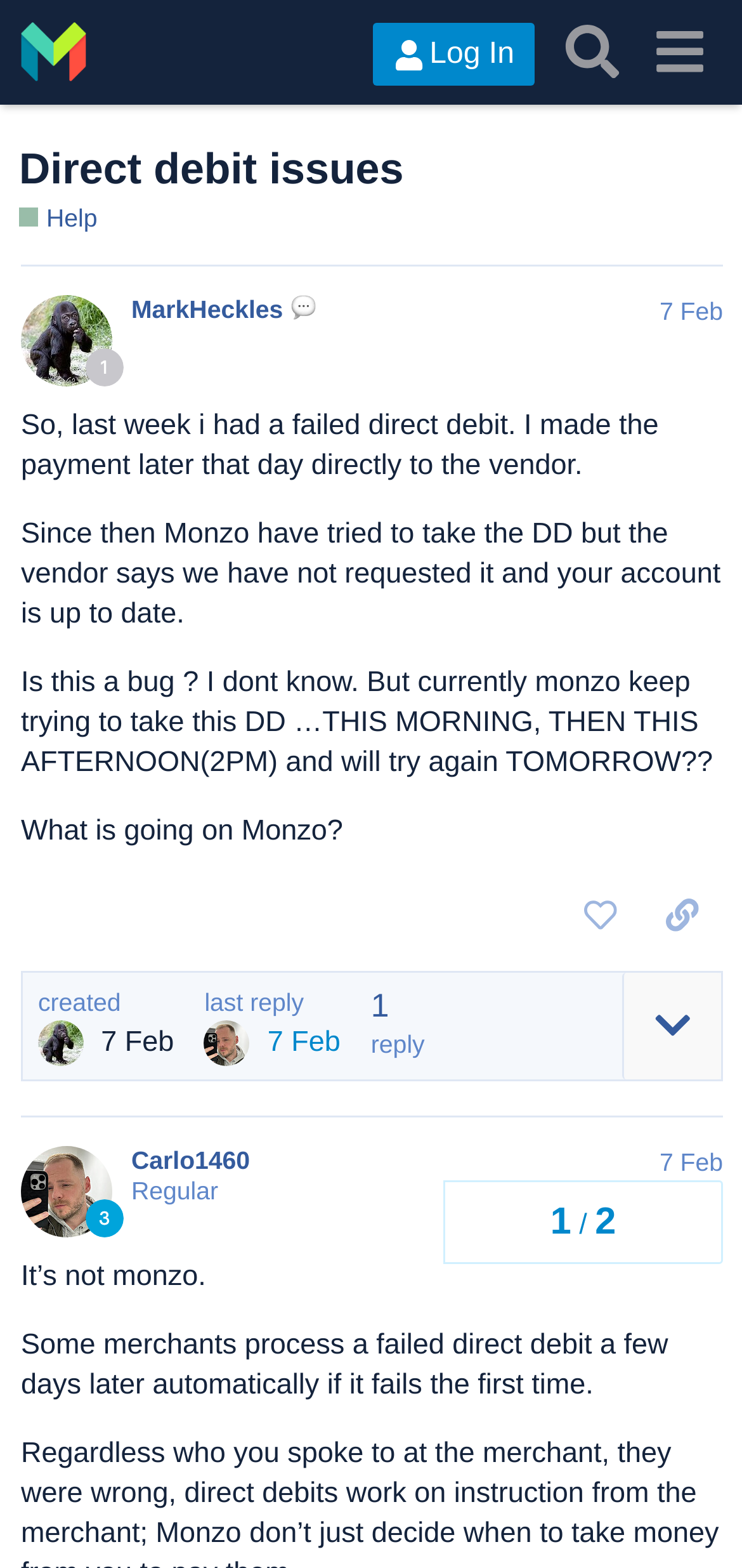Determine the bounding box coordinates for the area that needs to be clicked to fulfill this task: "Search for topics". The coordinates must be given as four float numbers between 0 and 1, i.e., [left, top, right, bottom].

[0.741, 0.006, 0.857, 0.061]